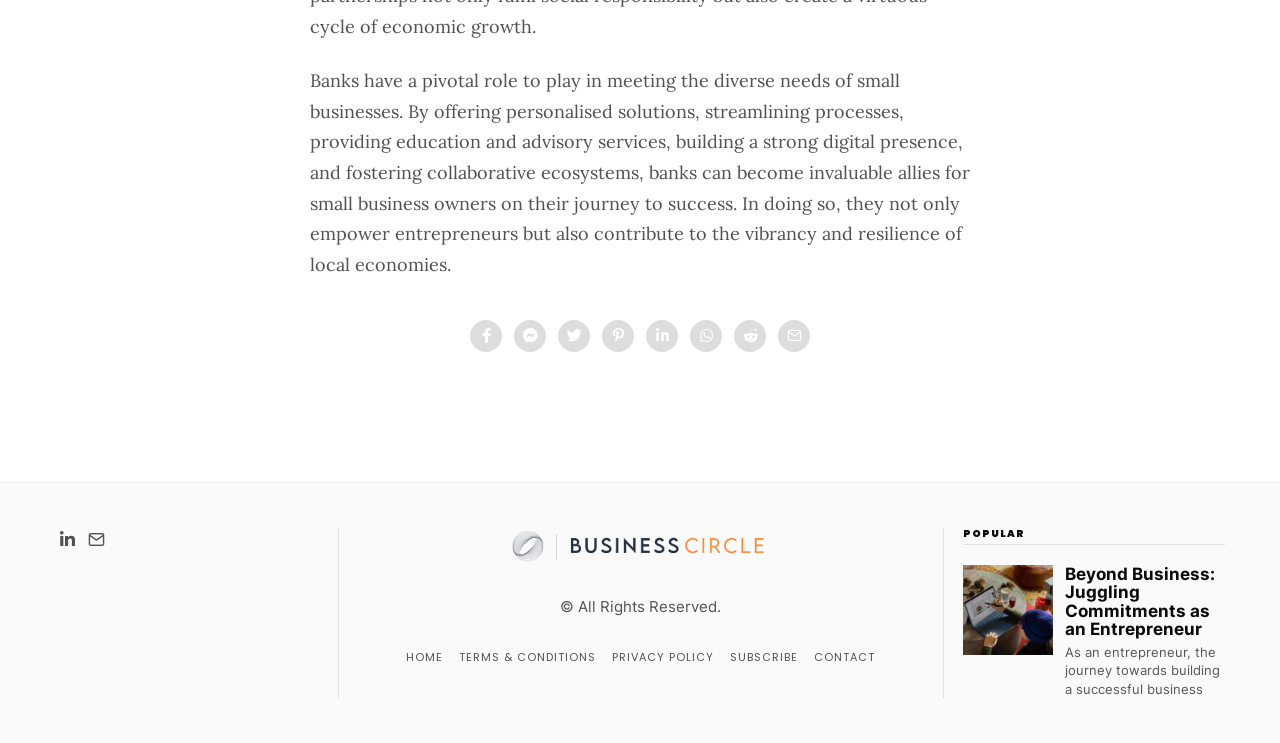What is the main topic of the webpage?
Answer the question based on the image using a single word or a brief phrase.

Small businesses and banks